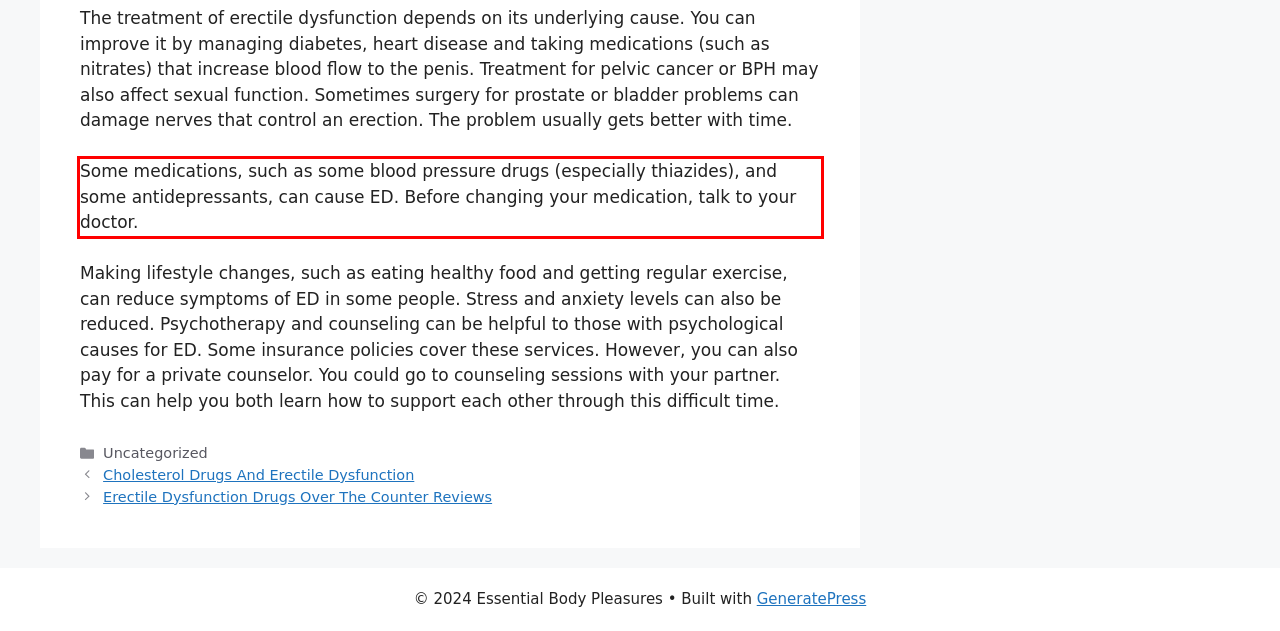You are presented with a screenshot containing a red rectangle. Extract the text found inside this red bounding box.

Some medications, such as some blood pressure drugs (especially thiazides), and some antidepressants, can cause ED. Before changing your medication, talk to your doctor.